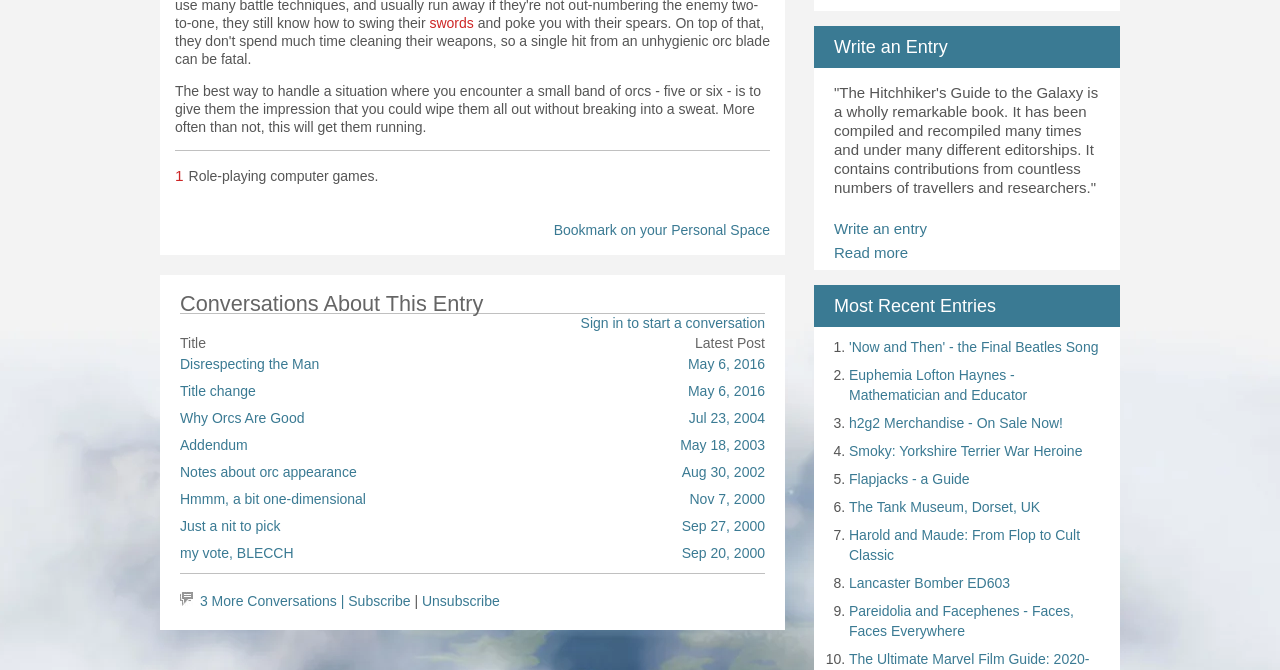What is the topic of the first conversation? Based on the image, give a response in one word or a short phrase.

Orcs